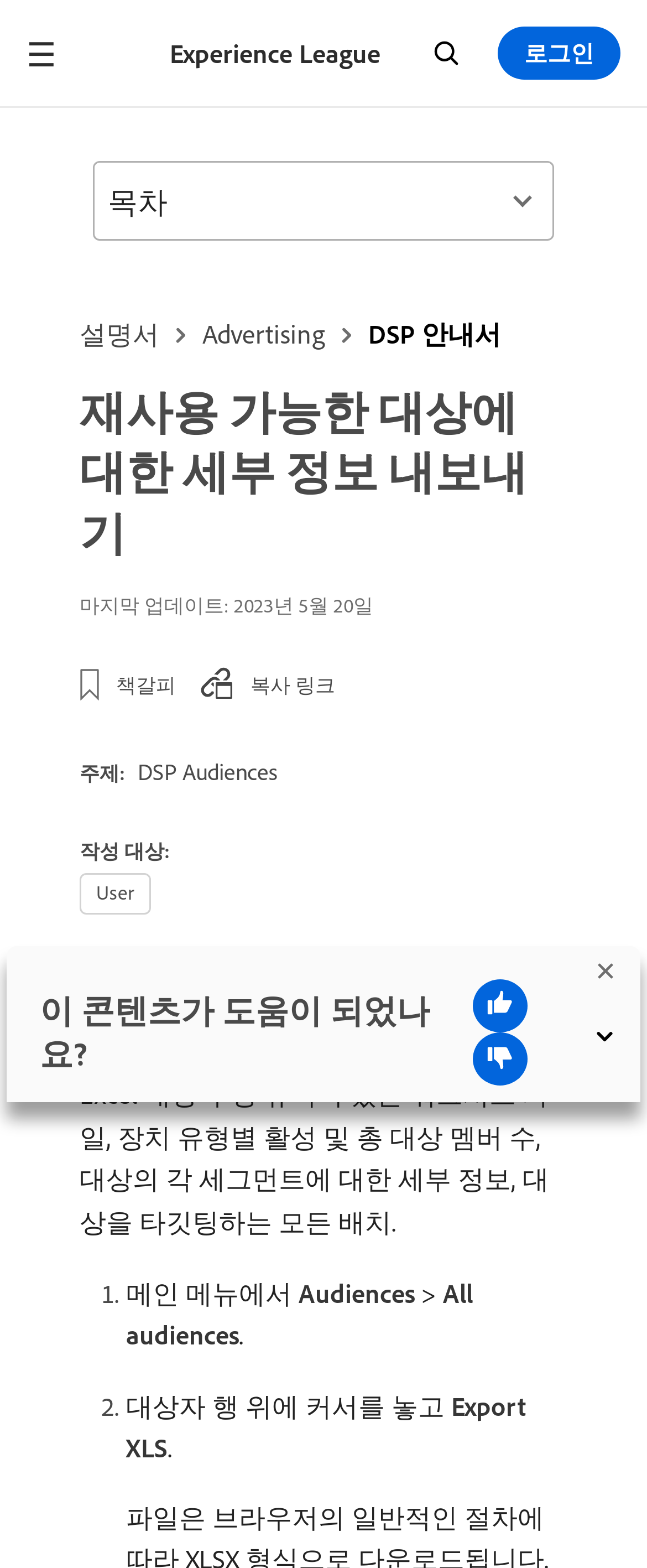Determine the bounding box coordinates of the area to click in order to meet this instruction: "Go to Experience League".

[0.262, 0.023, 0.588, 0.045]